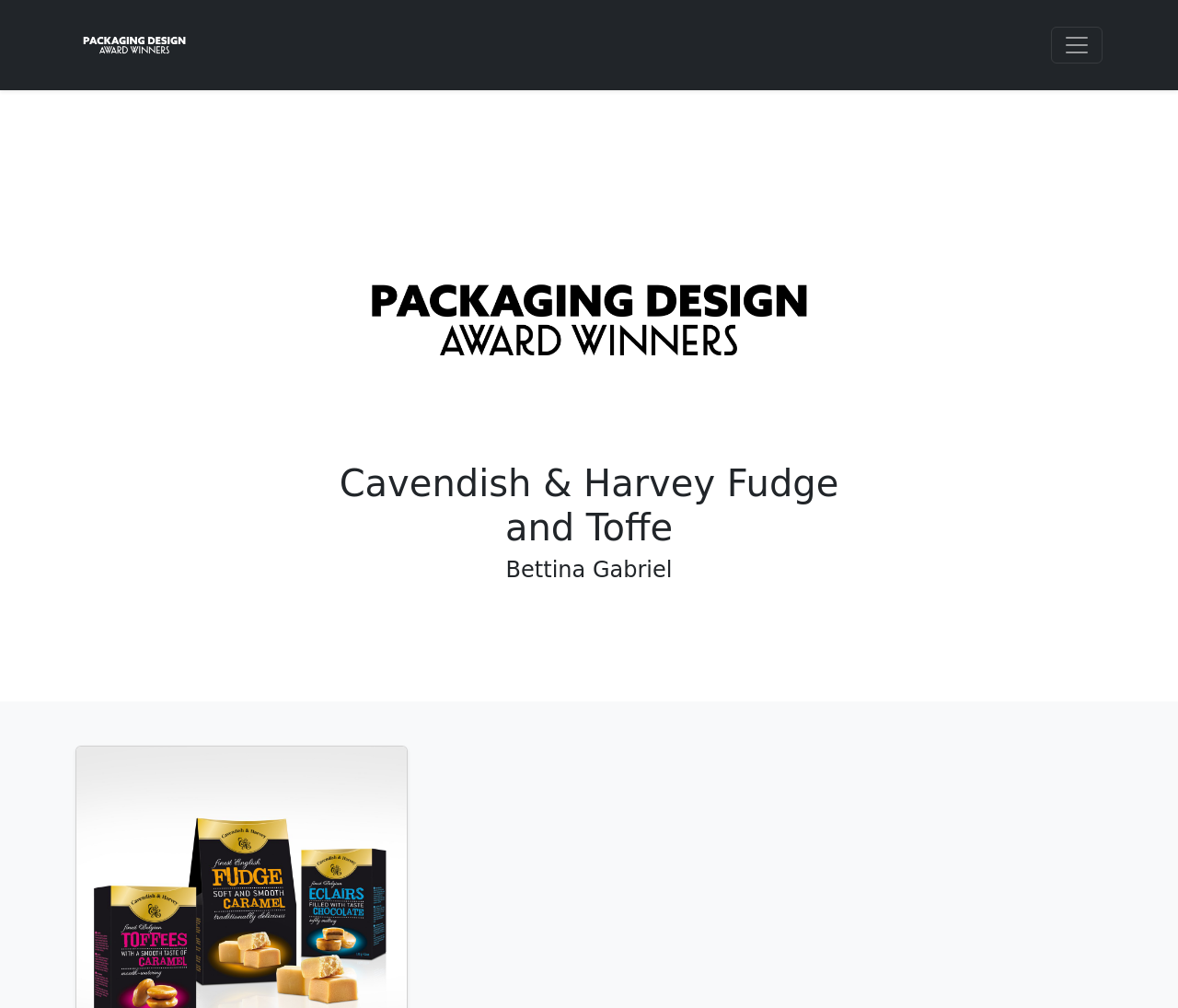Please locate and retrieve the main header text of the webpage.

Cavendish & Harvey Fudge and Toffe